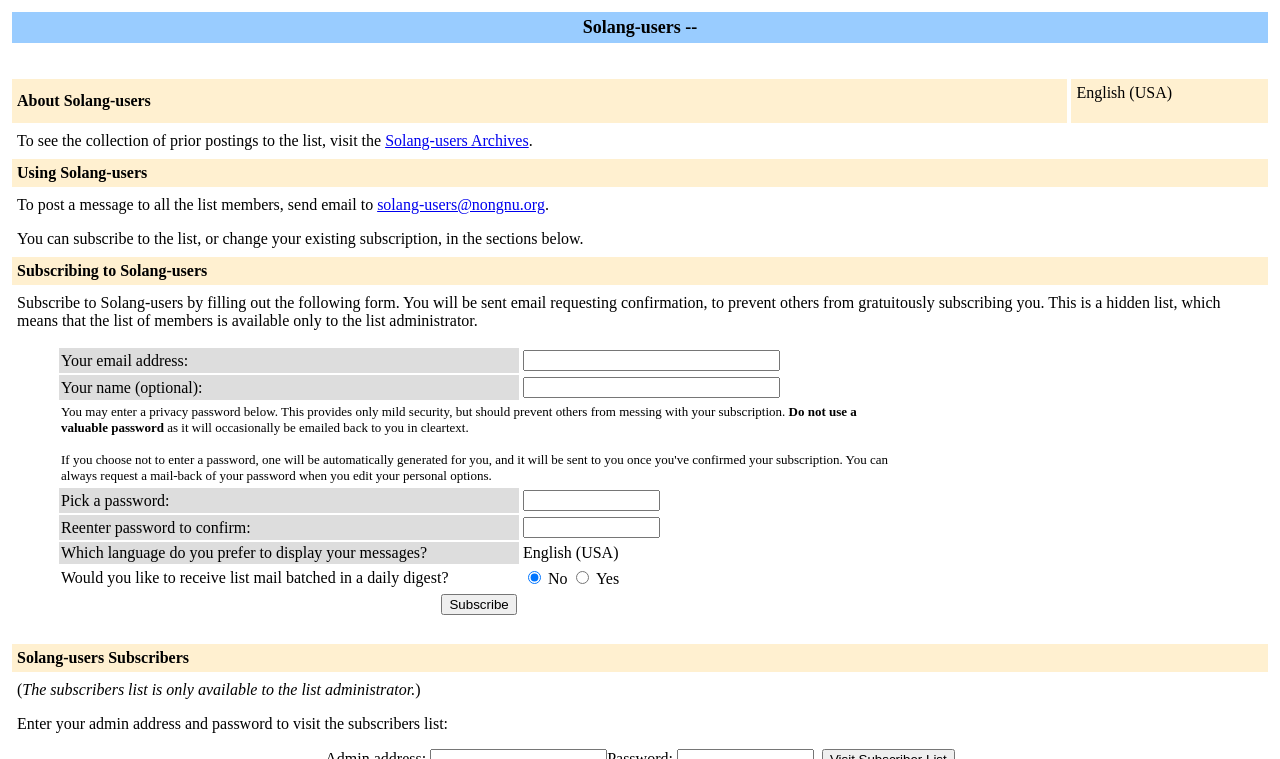How do I subscribe to Solang-users?
Refer to the image and respond with a one-word or short-phrase answer.

Fill out the subscription form